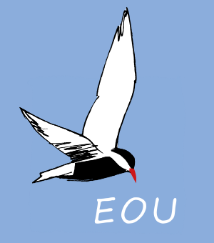Please provide a comprehensive response to the question below by analyzing the image: 
What does the logo symbolize?

The caption states that the logo symbolizes the EOU's commitment to the study and conservation of avian species and promotes a vibrant community of ornithologists across Europe, which implies that the logo represents the EOU's commitment to avian species.